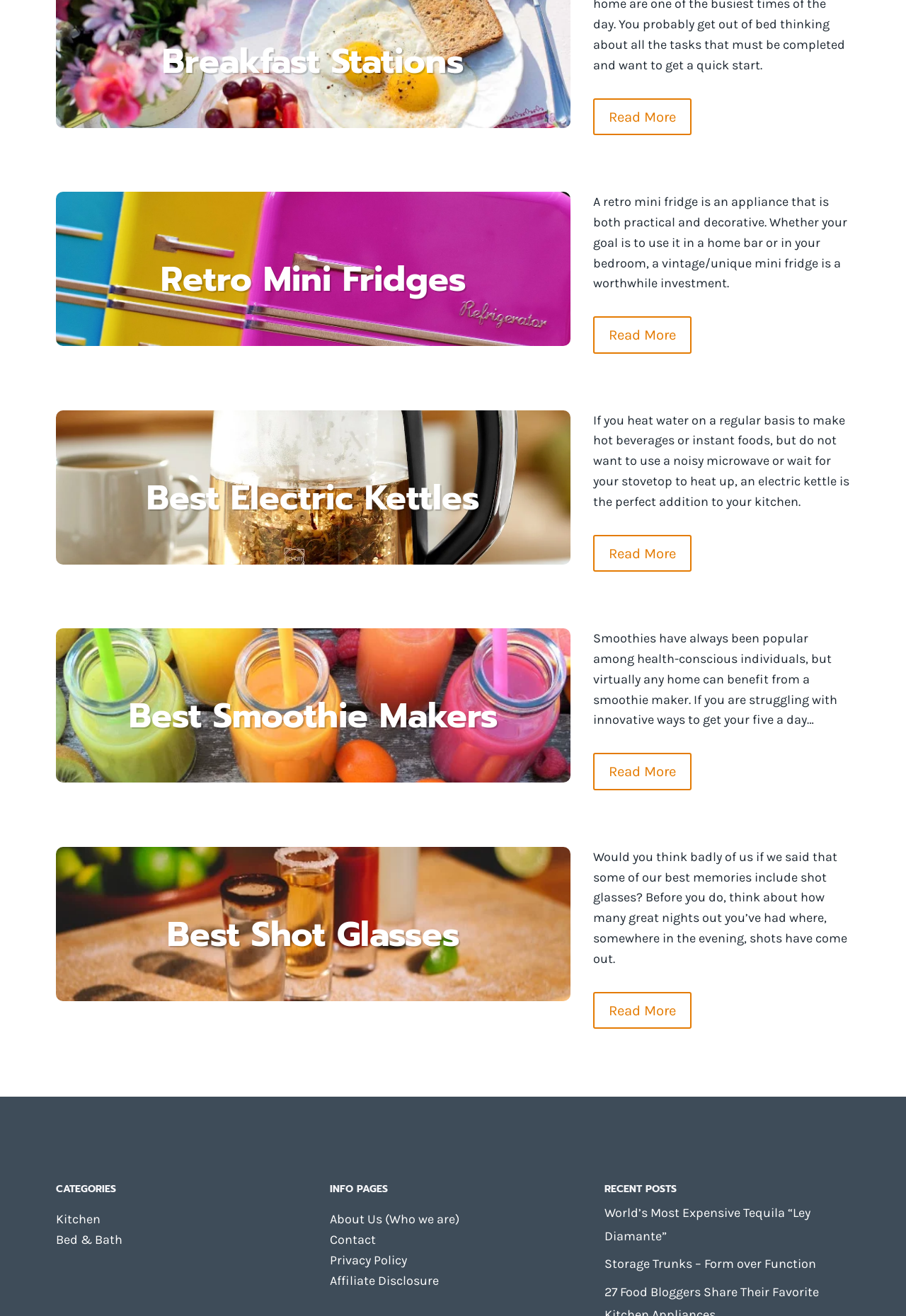Find the bounding box coordinates for the UI element that matches this description: "About Us (Who we are)".

[0.364, 0.921, 0.507, 0.932]